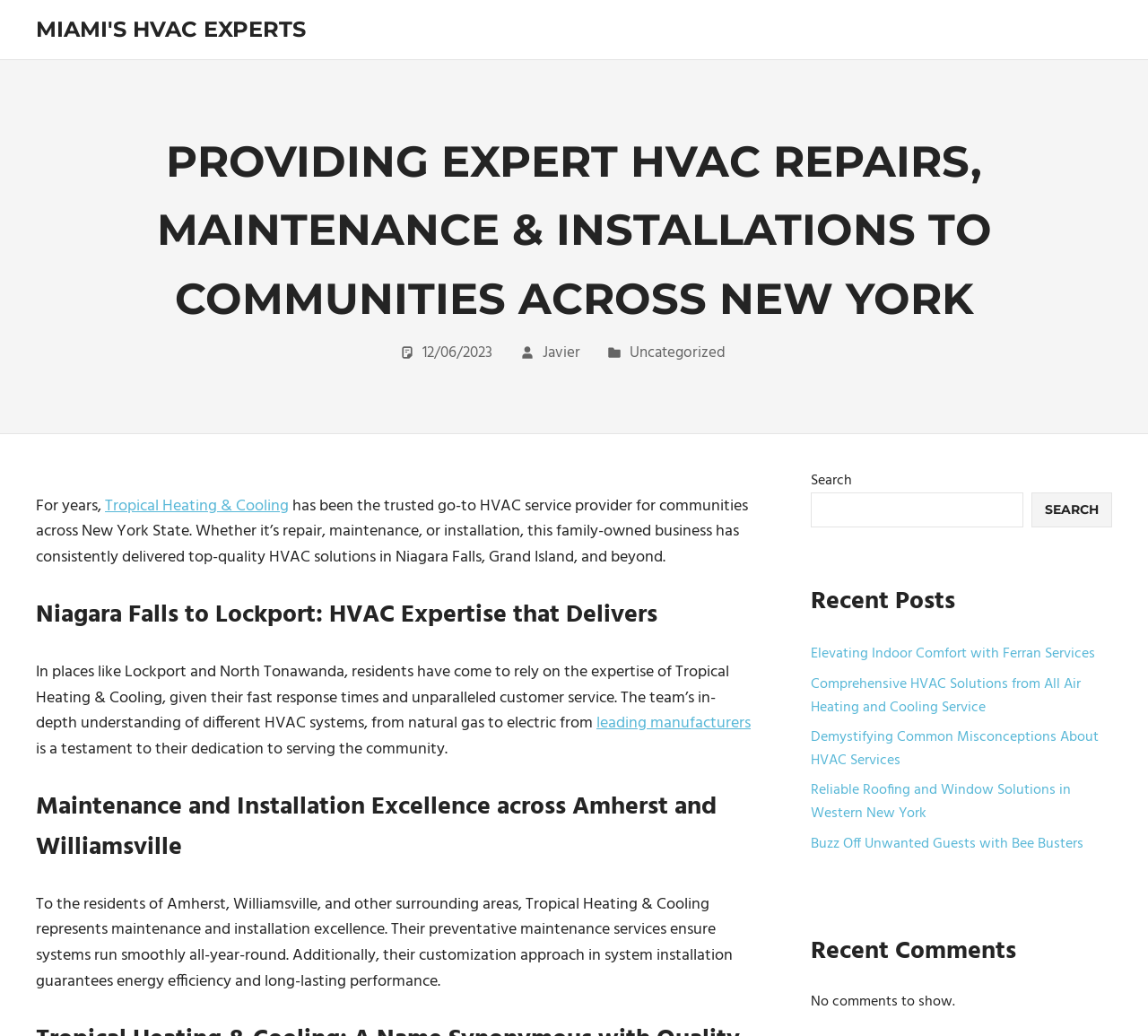What is the principal heading displayed on the webpage?

PROVIDING EXPERT HVAC REPAIRS, MAINTENANCE & INSTALLATIONS TO COMMUNITIES ACROSS NEW YORK